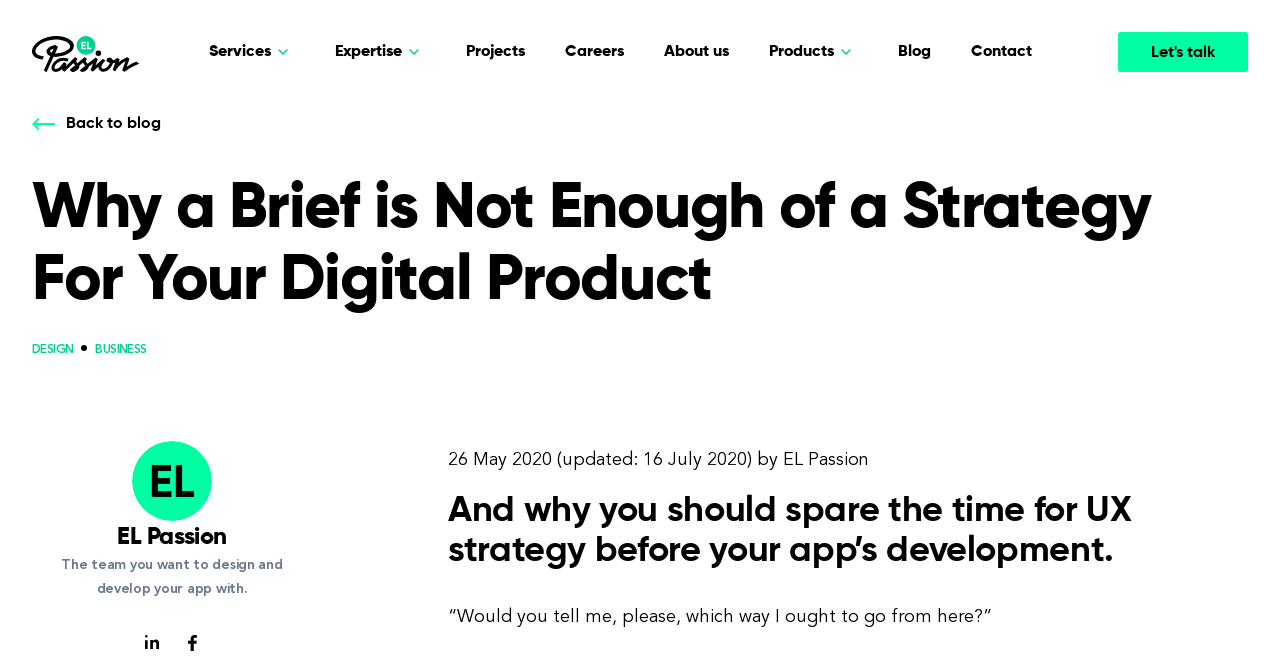Answer the following inquiry with a single word or phrase:
What is the company name on the top left?

El Passion